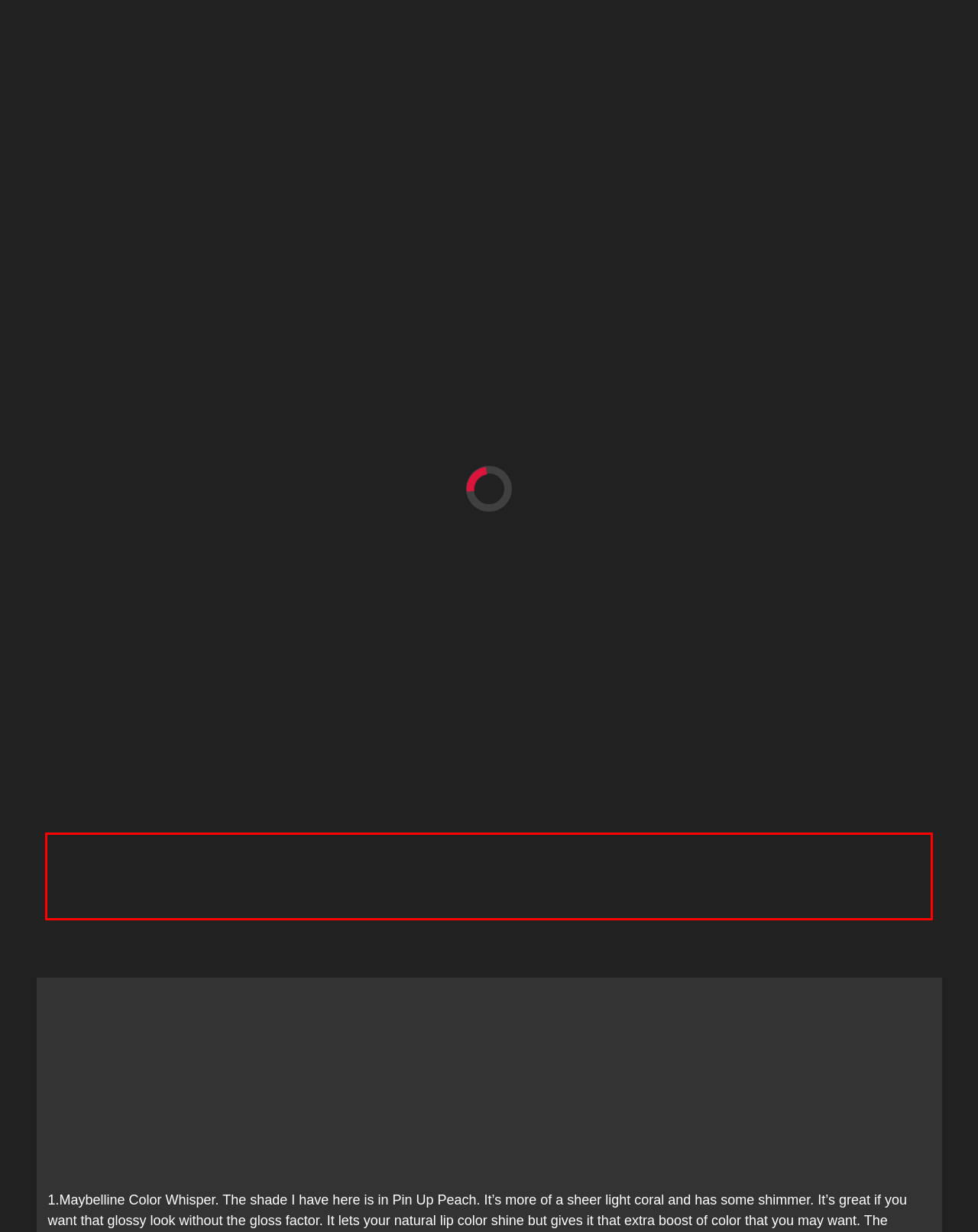You are given a screenshot showing a webpage with a red bounding box. Perform OCR to capture the text within the red bounding box.

A week ago I rolled into Walgreens and saw the new displays of drugstore items that had just been put out. I immediately went towards the new lip products because I love seeing what new shade and formulas companies have come up with. This inspired me to give you my Top 5 drugstore lip options. These are my tried and true products that I would recommend to anyone, so keep scrolling to know what hidden gems you can get in the drugstore and how to put that Starbucks money to better use.